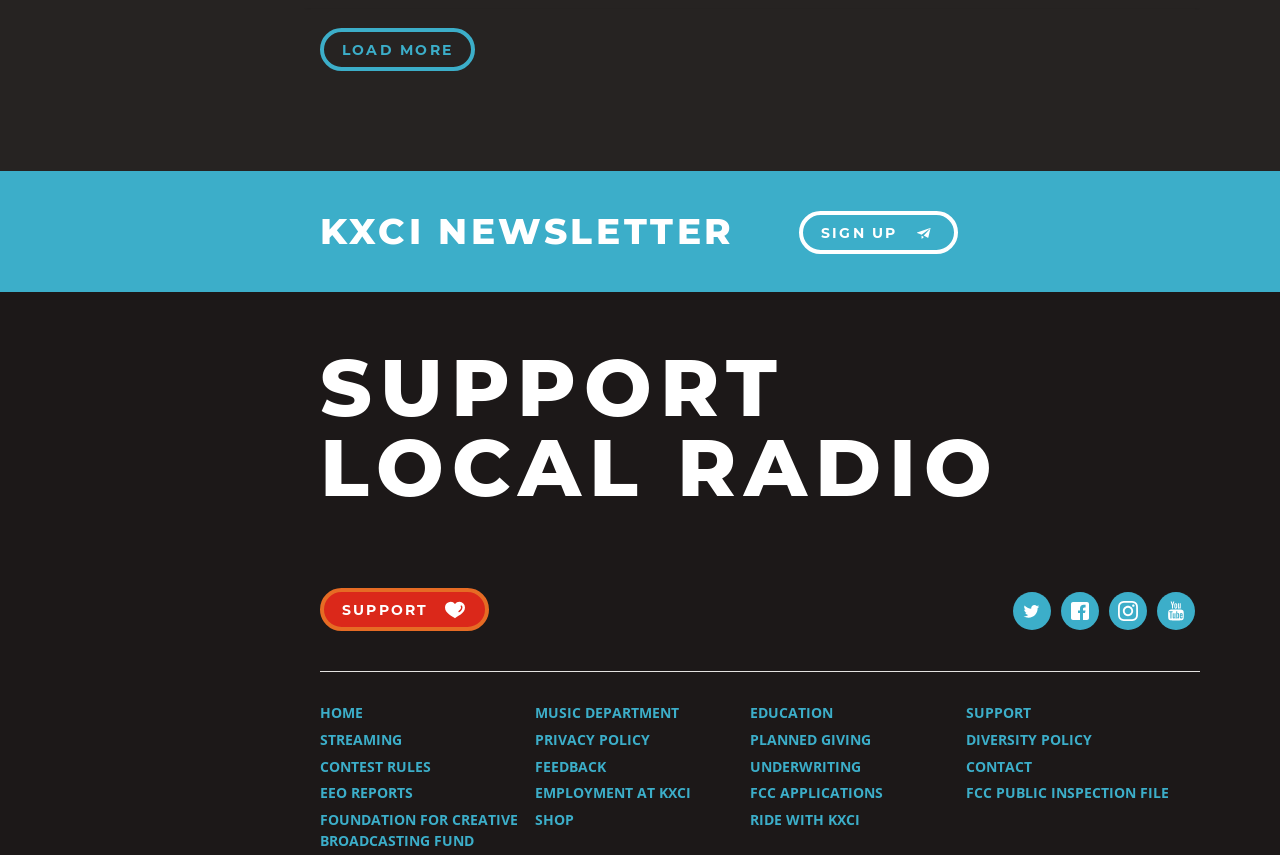Please specify the bounding box coordinates of the region to click in order to perform the following instruction: "Sign up for the newsletter".

[0.624, 0.247, 0.748, 0.297]